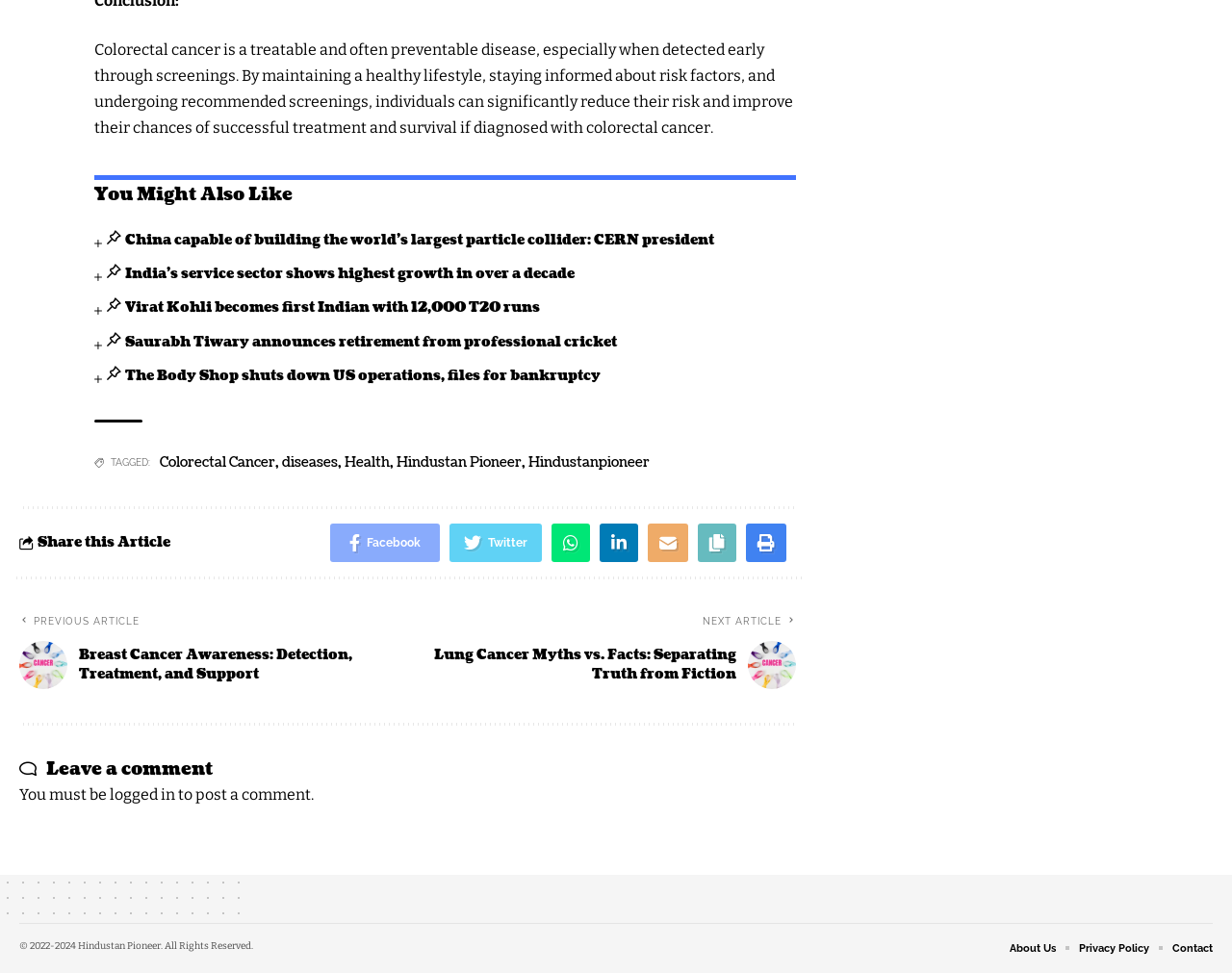What is the purpose of the 'Leave a comment' section?
Please provide an in-depth and detailed response to the question.

The 'Leave a comment' section is for users to post their comments, but it requires them to be logged in, as indicated by the static text 'You must be logged in to post a comment'.